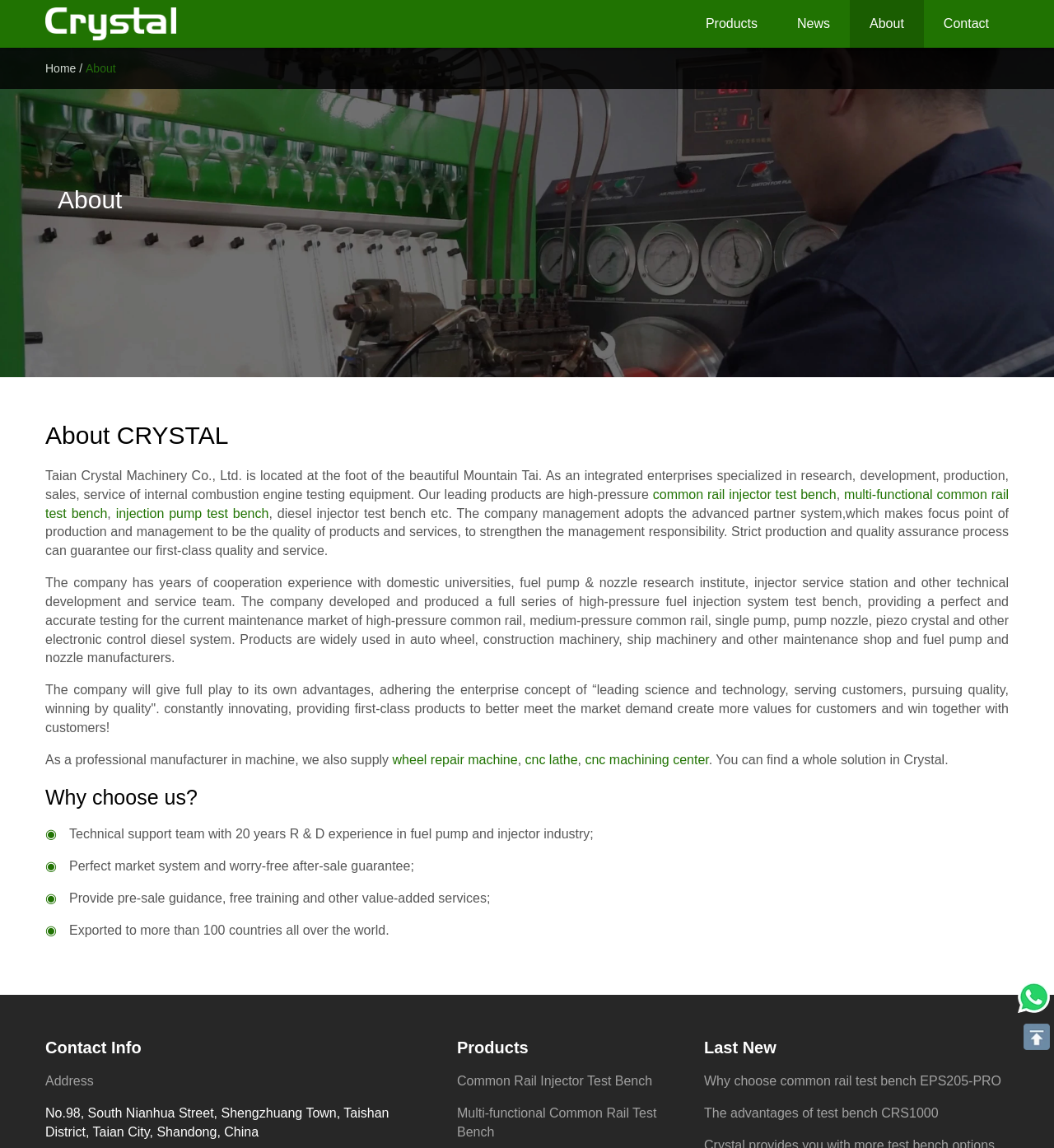With reference to the image, please provide a detailed answer to the following question: What is the company name?

The company name is mentioned in the text as 'Taian Crystal Machinery Co., Ltd.' which is located at the foot of the beautiful Mountain Tai.